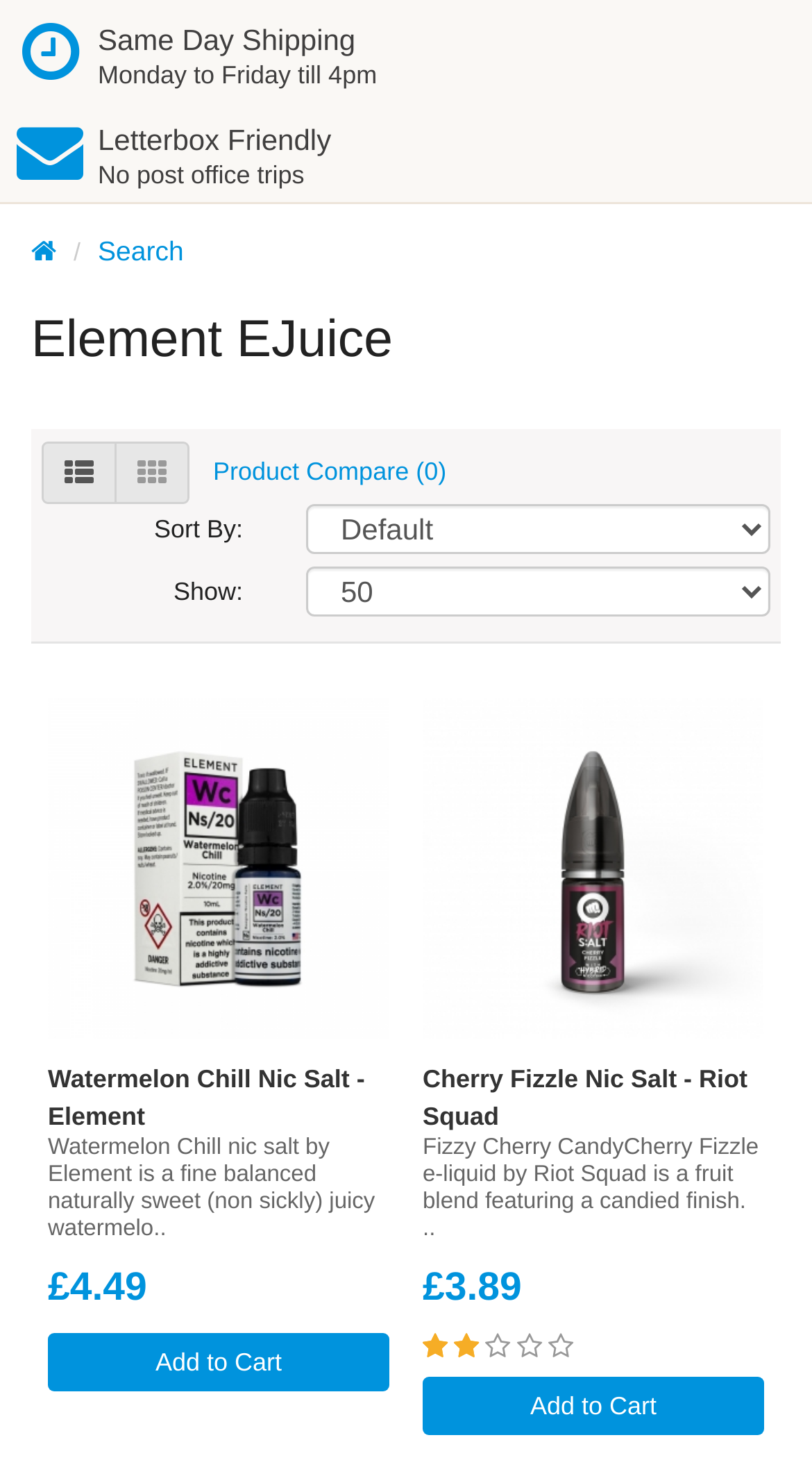Provide the bounding box coordinates of the HTML element described by the text: "parent_node: MENU".

None